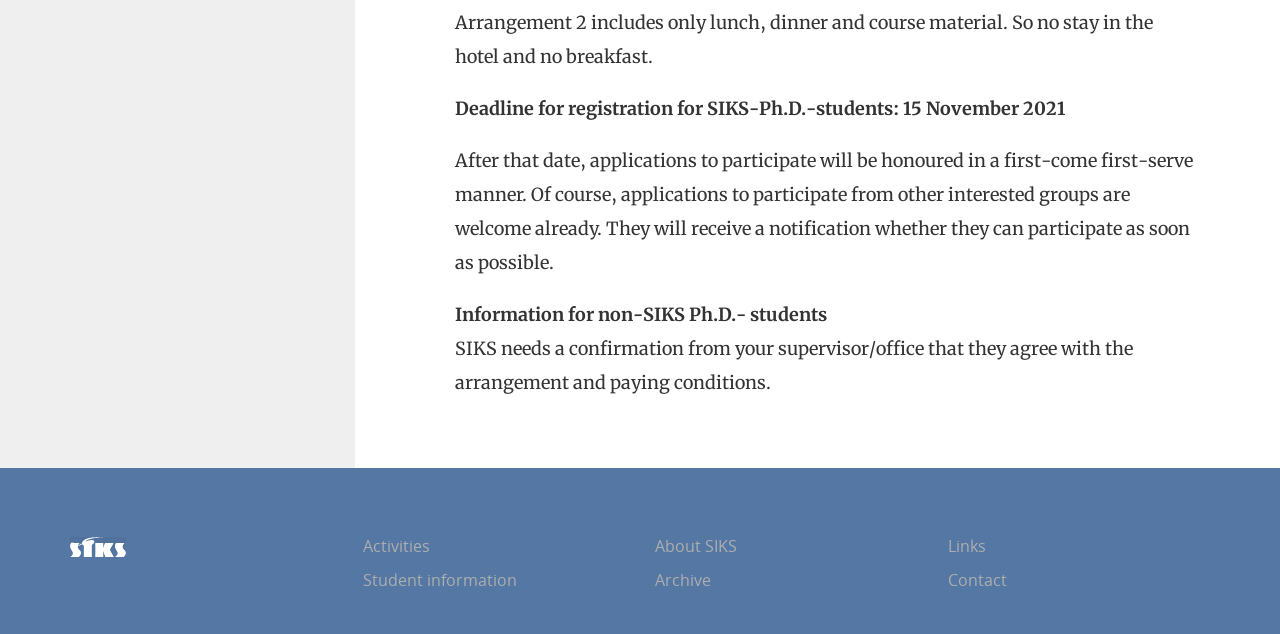Please study the image and answer the question comprehensively:
What is included in Arrangement 2?

According to the text, Arrangement 2 includes only lunch, dinner, and course material, which means it does not include stay in the hotel and breakfast.